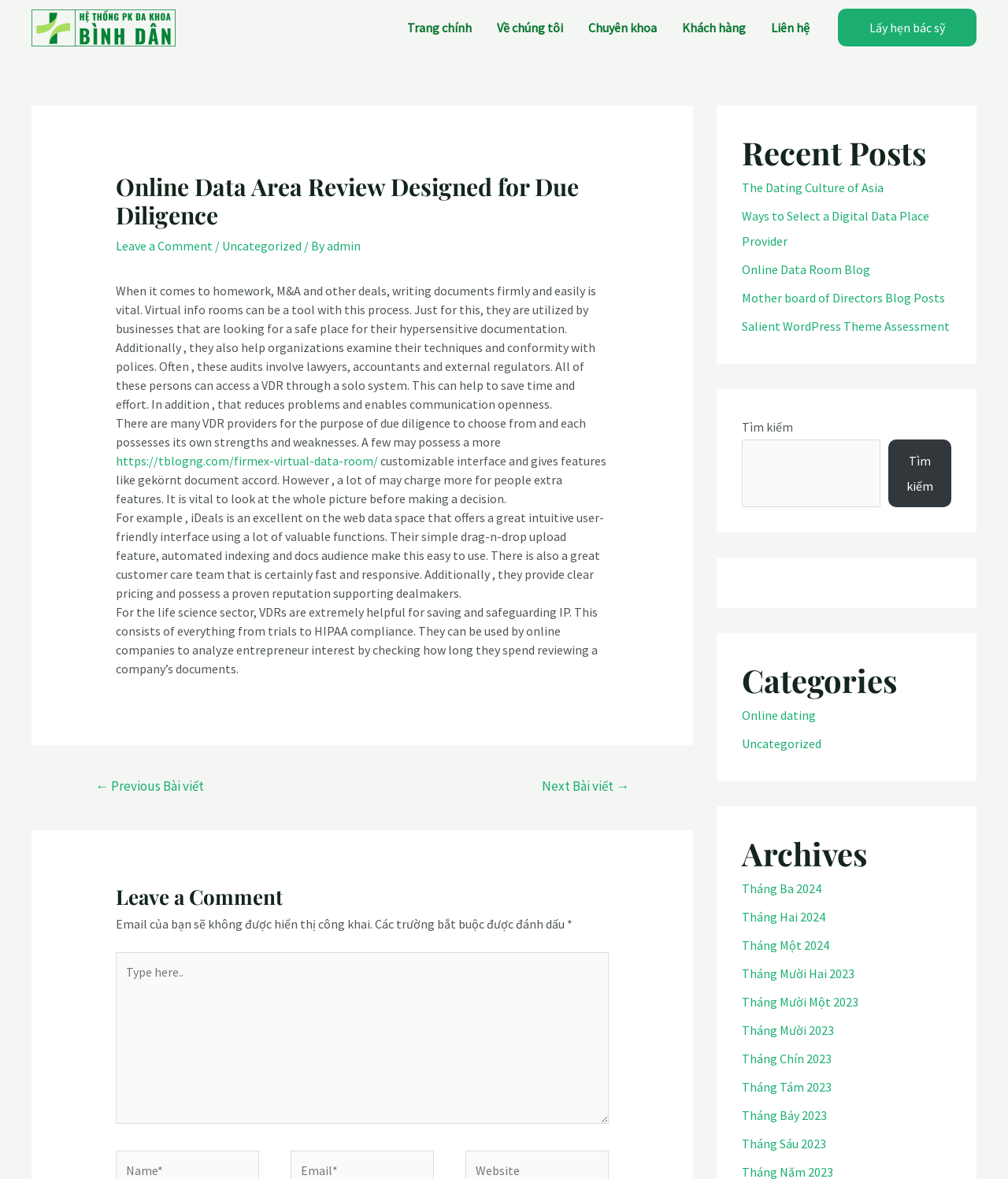Find the primary header on the webpage and provide its text.

Online Data Area Review Designed for Due Diligence